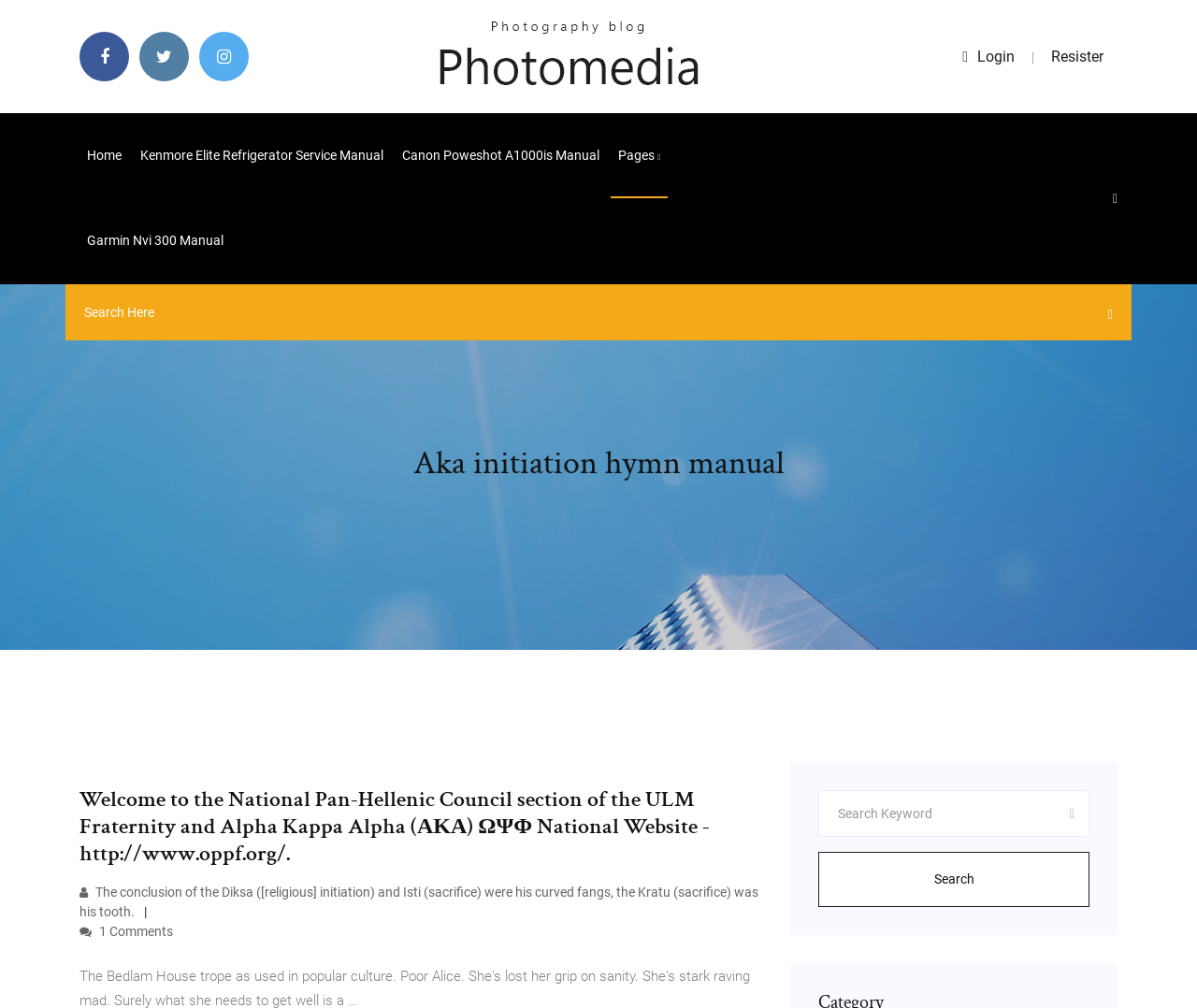Determine the bounding box for the described HTML element: "Home". Ensure the coordinates are four float numbers between 0 and 1 in the format [left, top, right, bottom].

[0.066, 0.112, 0.108, 0.197]